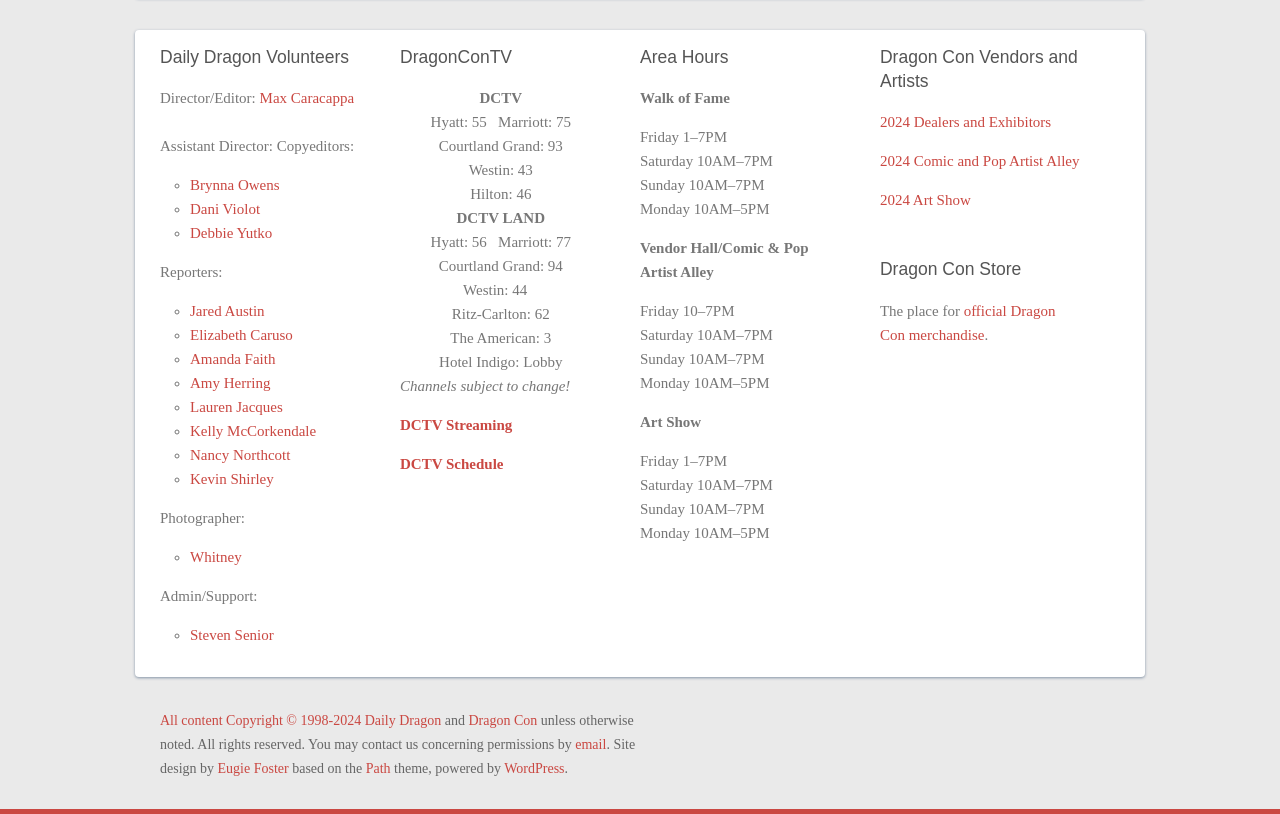How many reporters are listed on the webpage?
Look at the image and provide a short answer using one word or a phrase.

7